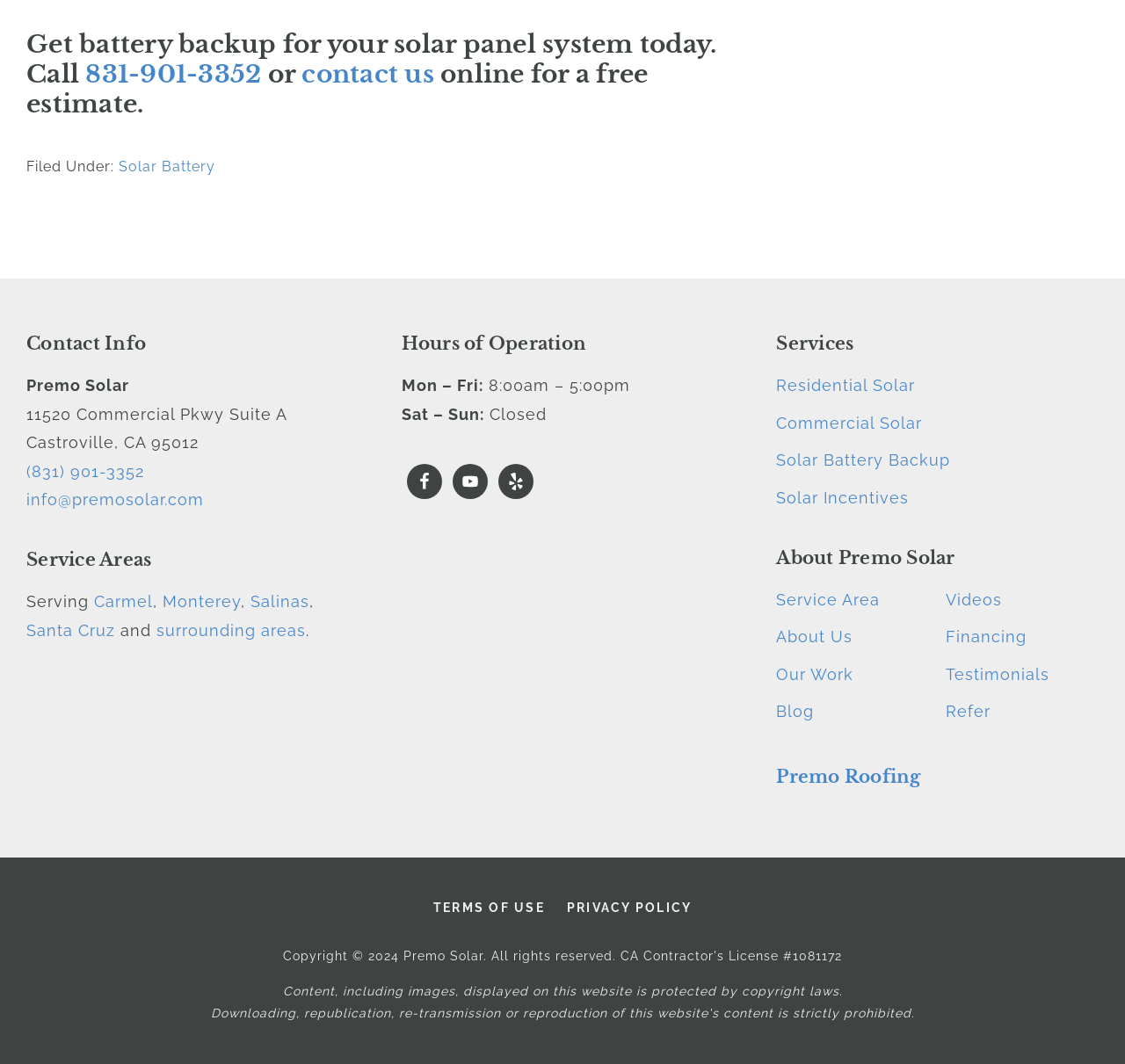Please determine the bounding box coordinates of the element to click in order to execute the following instruction: "Visit the Facebook page". The coordinates should be four float numbers between 0 and 1, specified as [left, top, right, bottom].

[0.361, 0.436, 0.393, 0.469]